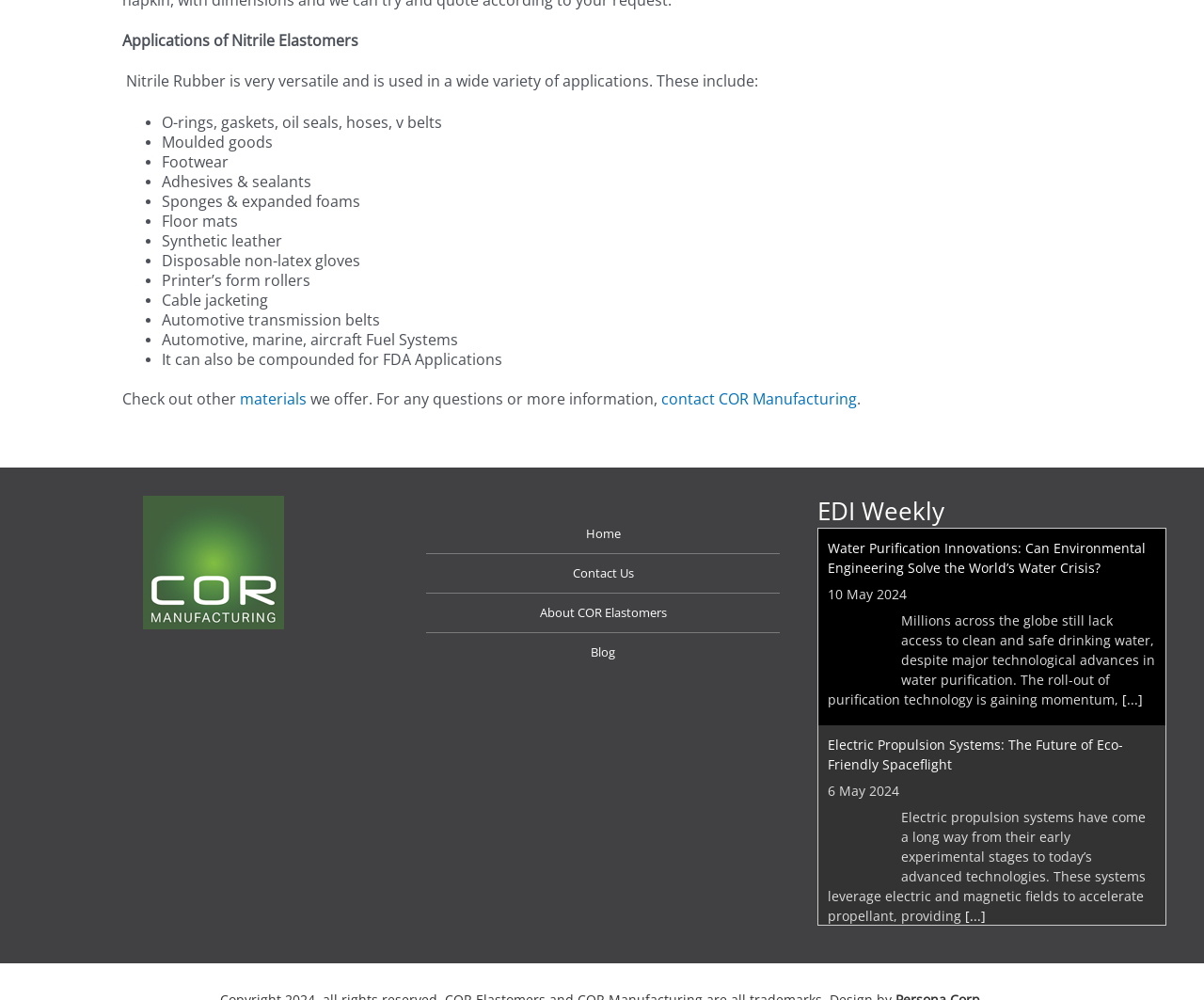Can you give a comprehensive explanation to the question given the content of the image?
What is the company name mentioned on the page?

The company name mentioned on the page is COR Manufacturing, which is linked to a contact page and has a logo displayed on the top-right corner of the page.